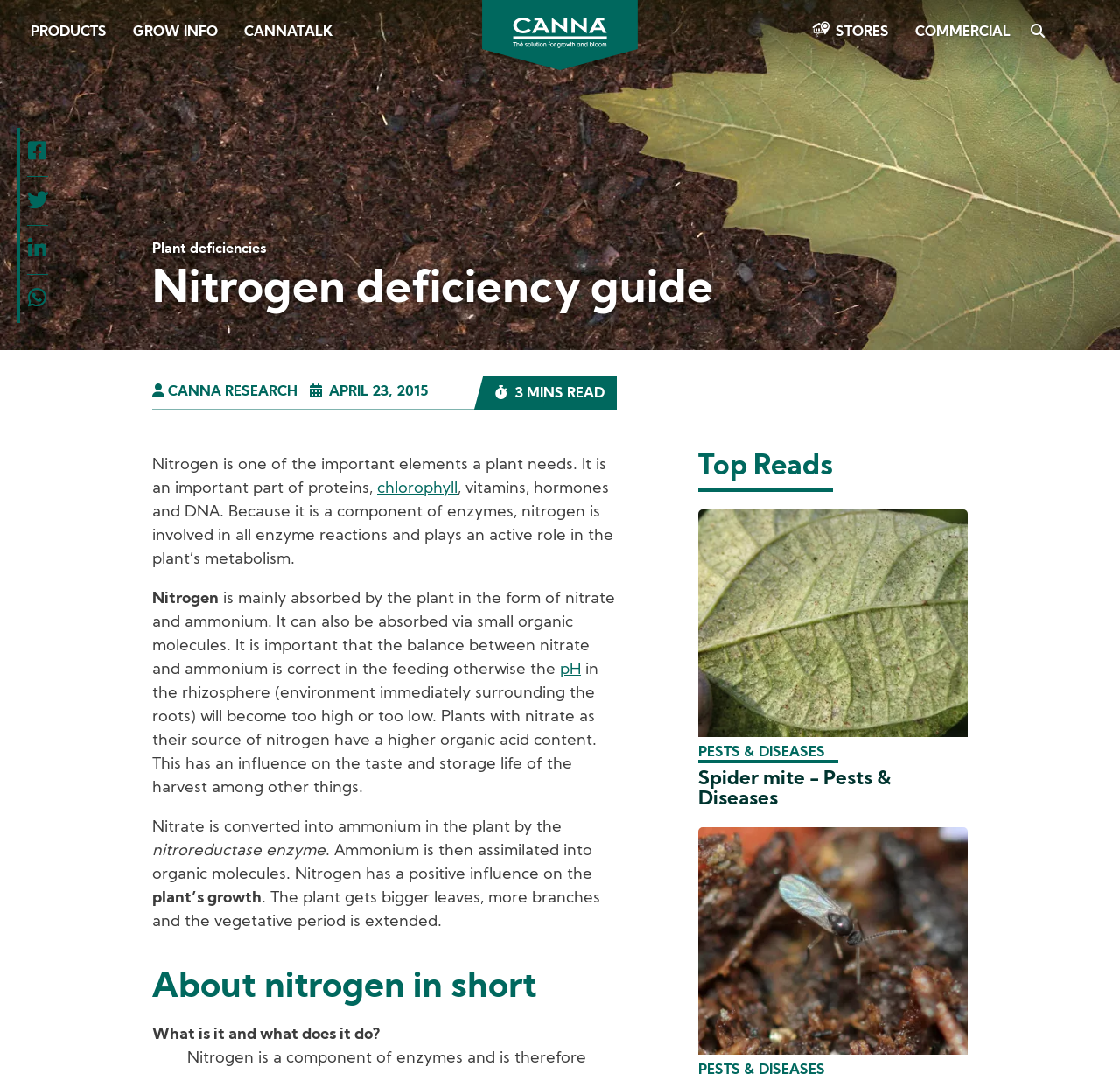What is the source of nitrogen for plants?
Please provide a comprehensive and detailed answer to the question.

The webpage states that nitrogen is mainly absorbed by the plant in the form of nitrate and ammonium, and it can also be absorbed via small organic molecules.